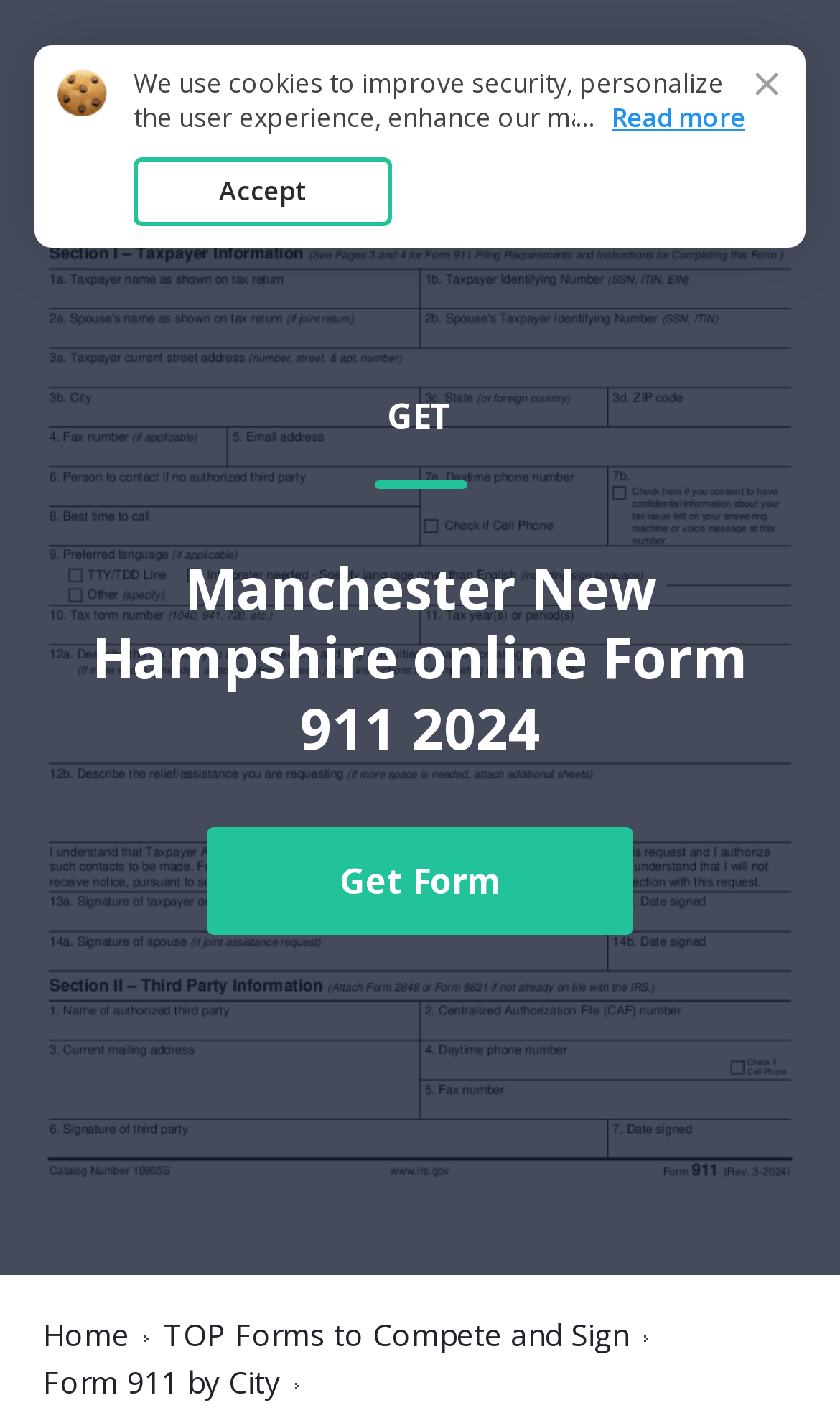What is the purpose of the 'Get Form' button?
Using the visual information from the image, give a one-word or short-phrase answer.

To get the form